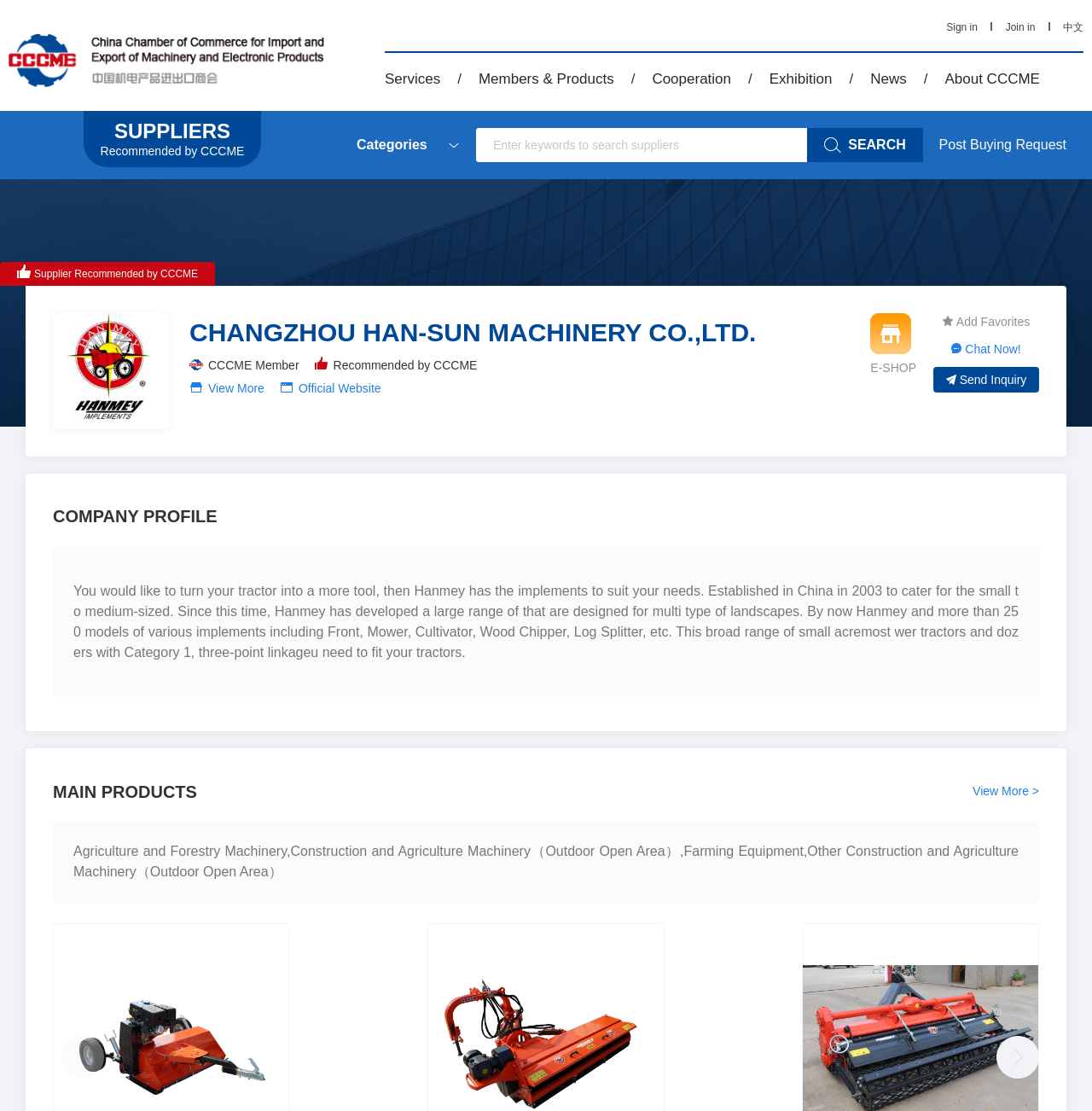Summarize the contents and layout of the webpage in detail.

This webpage is about the China Chamber of Commerce for Machinery and Electronics Products. At the top left, there is a link to the China Chamber of Commerce, accompanied by an image. On the top right, there are several links, including "Sign in", "Join in", and "中文". Below these links, there is a navigation menu with options such as "Services", "Members & Products", "Cooperation", "Exhibition", "News", and "About CCCME".

In the main content area, there is a section titled "SUPPLIERS Recommended by CCCME" with a description list and a search box to find suppliers. Below this section, there is a featured supplier, CHANGZHOU HAN-SUN MACHINERY CO.,LTD., with an image and a link to its official website. There are also several icons and links to view more suppliers, add to favorites, chat now, and send an inquiry.

Further down, there is a company profile section with a brief introduction to Hanmey, a company that provides tractor implements. The section includes a detailed description of the company's products and services. Below this section, there is a "MAIN PRODUCTS" section with a link to view more products.

On the bottom left, there is a section with categories of agriculture and forestry machinery, construction and agriculture machinery, farming equipment, and other construction and agriculture machinery. On the bottom right, there are navigation buttons to previous and next slides, with the previous slide button disabled.